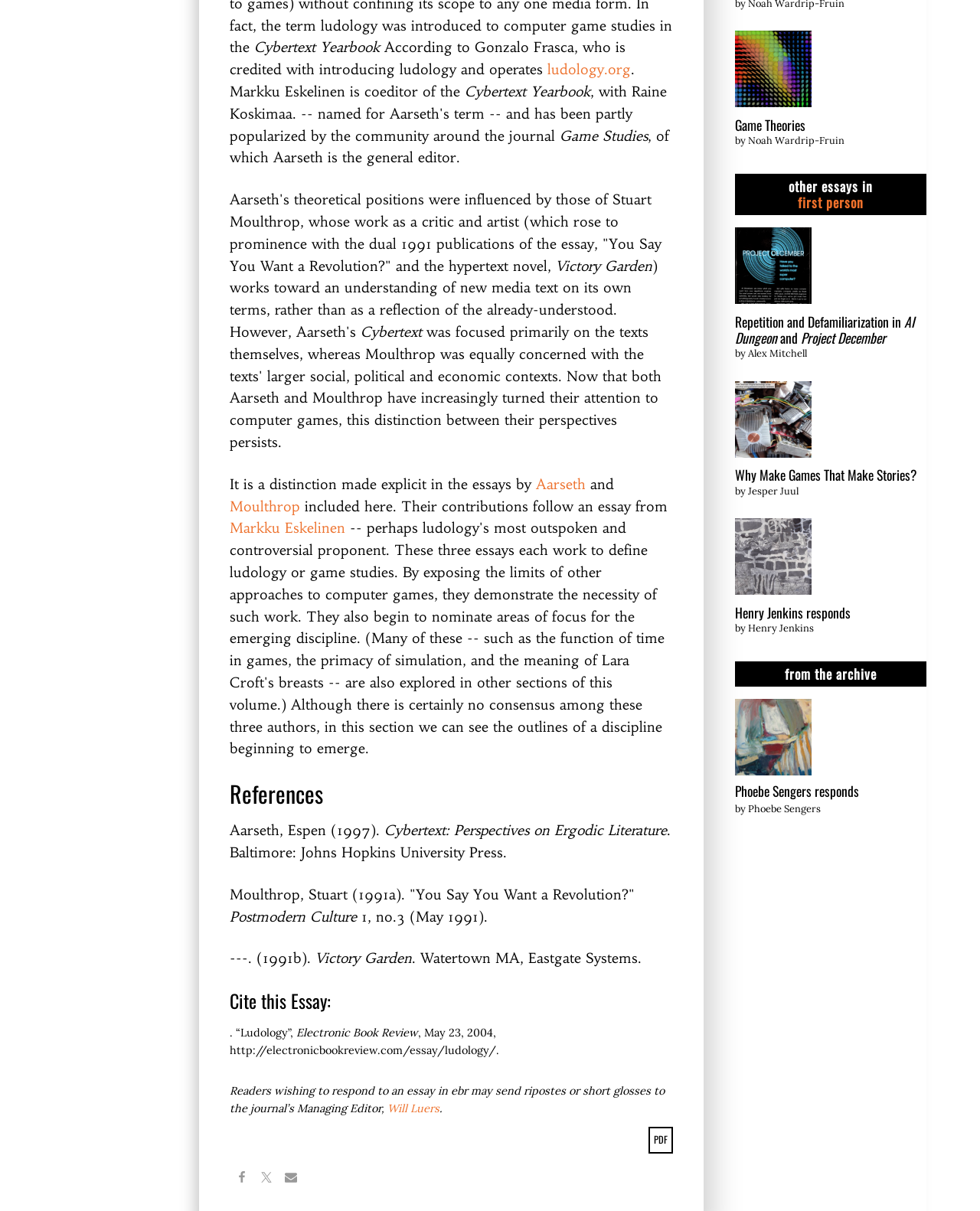Pinpoint the bounding box coordinates of the area that should be clicked to complete the following instruction: "Read the essay by Alex Mitchell". The coordinates must be given as four float numbers between 0 and 1, i.e., [left, top, right, bottom].

[0.75, 0.257, 0.933, 0.287]